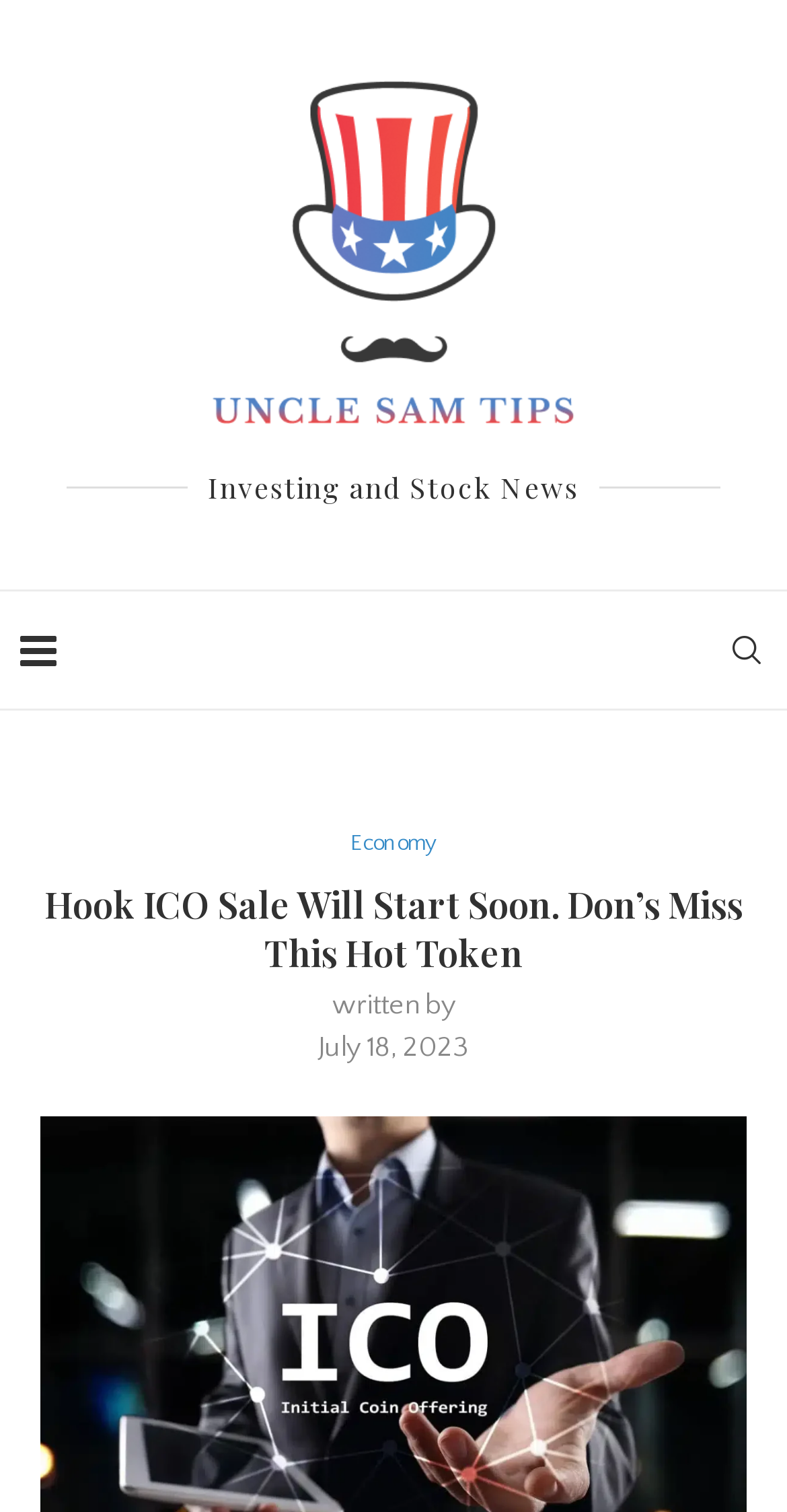What is the main title displayed on this webpage?

Hook ICO Sale Will Start Soon. Don’s Miss This Hot Token